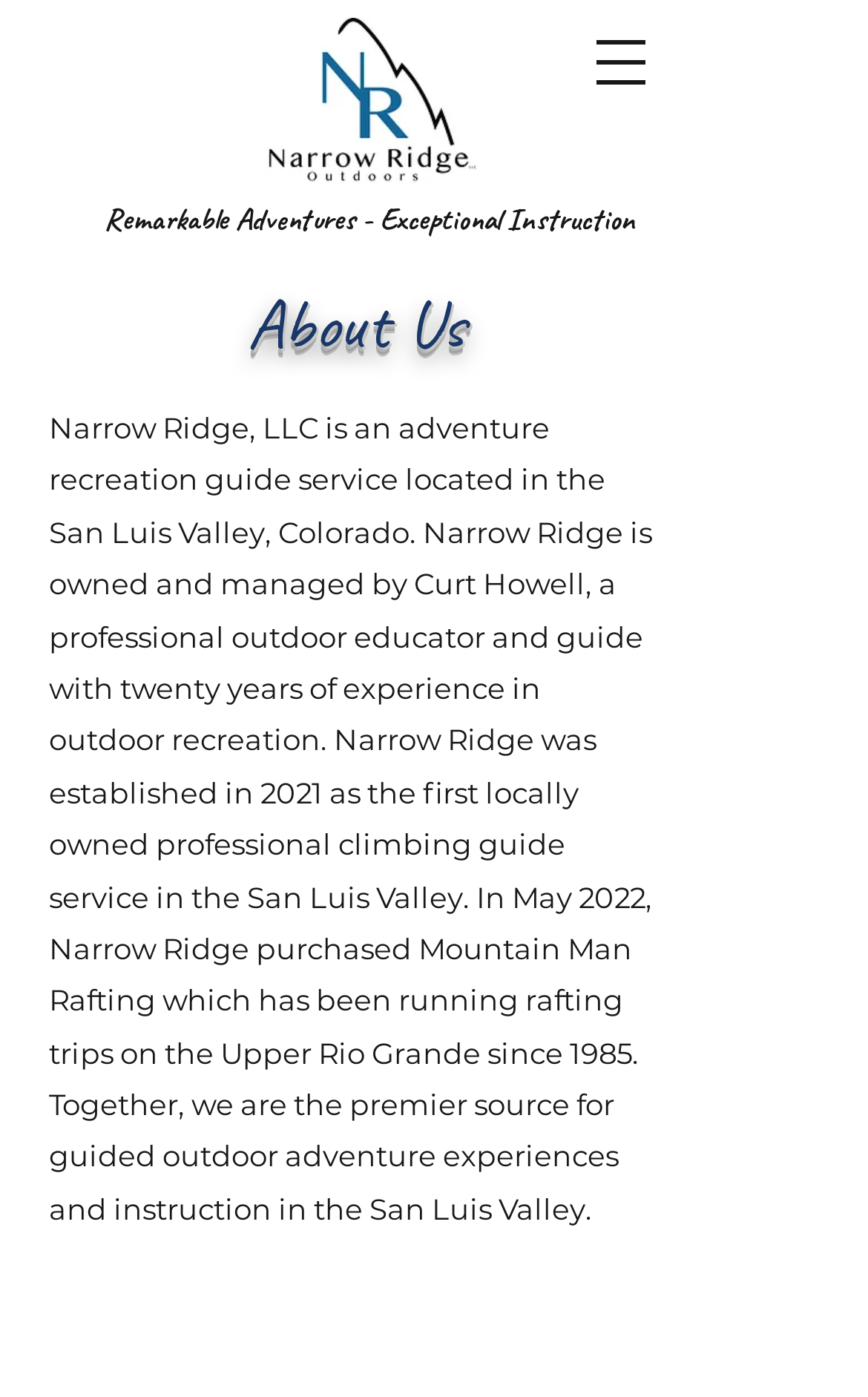Summarize the webpage in an elaborate manner.

The webpage is about Narrow Ridge, a guided outdoor recreation tour and trip service located in the San Luis Valley, Colorado. At the top left of the page, there is a logo image of Narrow Ridge, accompanied by a navigation menu button on the top right. 

Below the logo, there is a heading that reads "Remarkable Adventures - Exceptional Instruction". Underneath this heading, there are four paragraphs of text that provide information about Narrow Ridge. The first paragraph is a brief introduction to the company, stating that it is an adventure recreation guide service. The second paragraph provides more details about the company's owner and manager, Curt Howell, who has twenty years of experience in outdoor recreation. The third paragraph is a continuation of the introduction, stating that Narrow Ridge was established in 2021 as the first locally owned professional climbing guide service in the San Luis Valley. The fourth paragraph mentions that Narrow Ridge purchased Mountain Man Rafting in 2022, which has been running rafting trips on the Upper Rio Grande since 1985, making them the premier source for guided outdoor adventure experiences and instruction in the San Luis Valley.